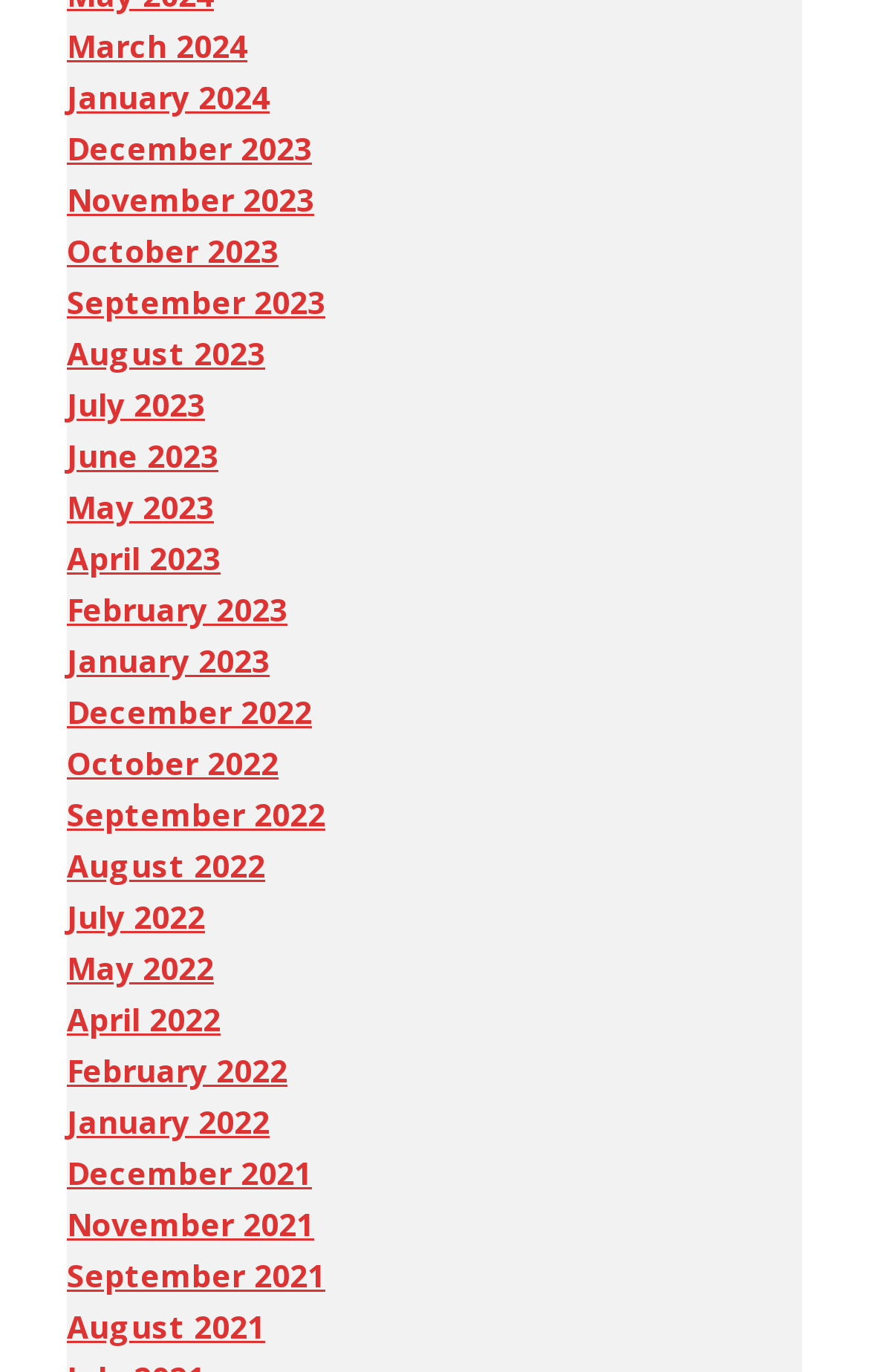Pinpoint the bounding box coordinates of the clickable area needed to execute the instruction: "View August 2021". The coordinates should be specified as four float numbers between 0 and 1, i.e., [left, top, right, bottom].

[0.077, 0.951, 0.305, 0.982]